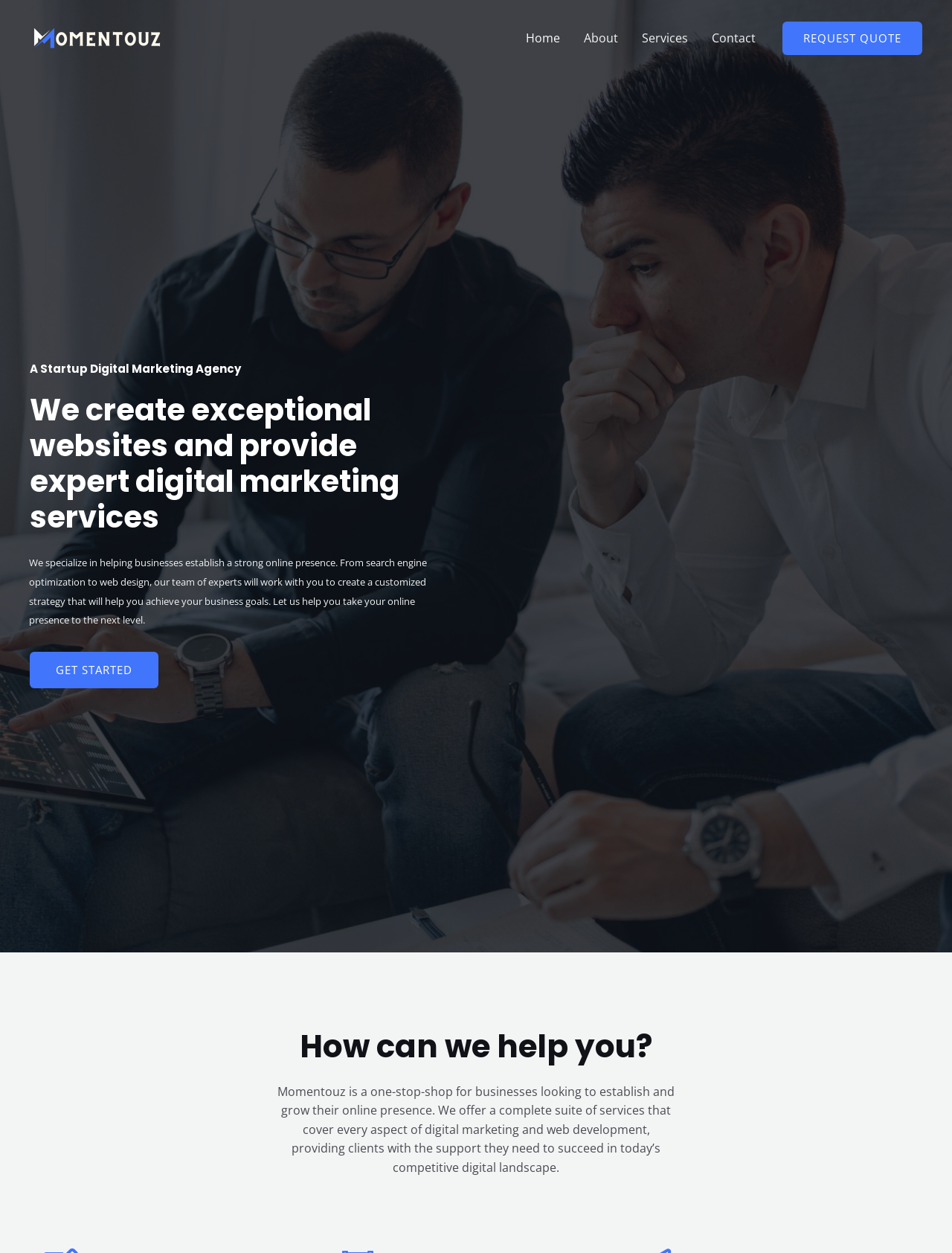Using the element description provided, determine the bounding box coordinates in the format (top-left x, top-left y, bottom-right x, bottom-right y). Ensure that all values are floating point numbers between 0 and 1. Element description: Request Quote

[0.822, 0.017, 0.969, 0.044]